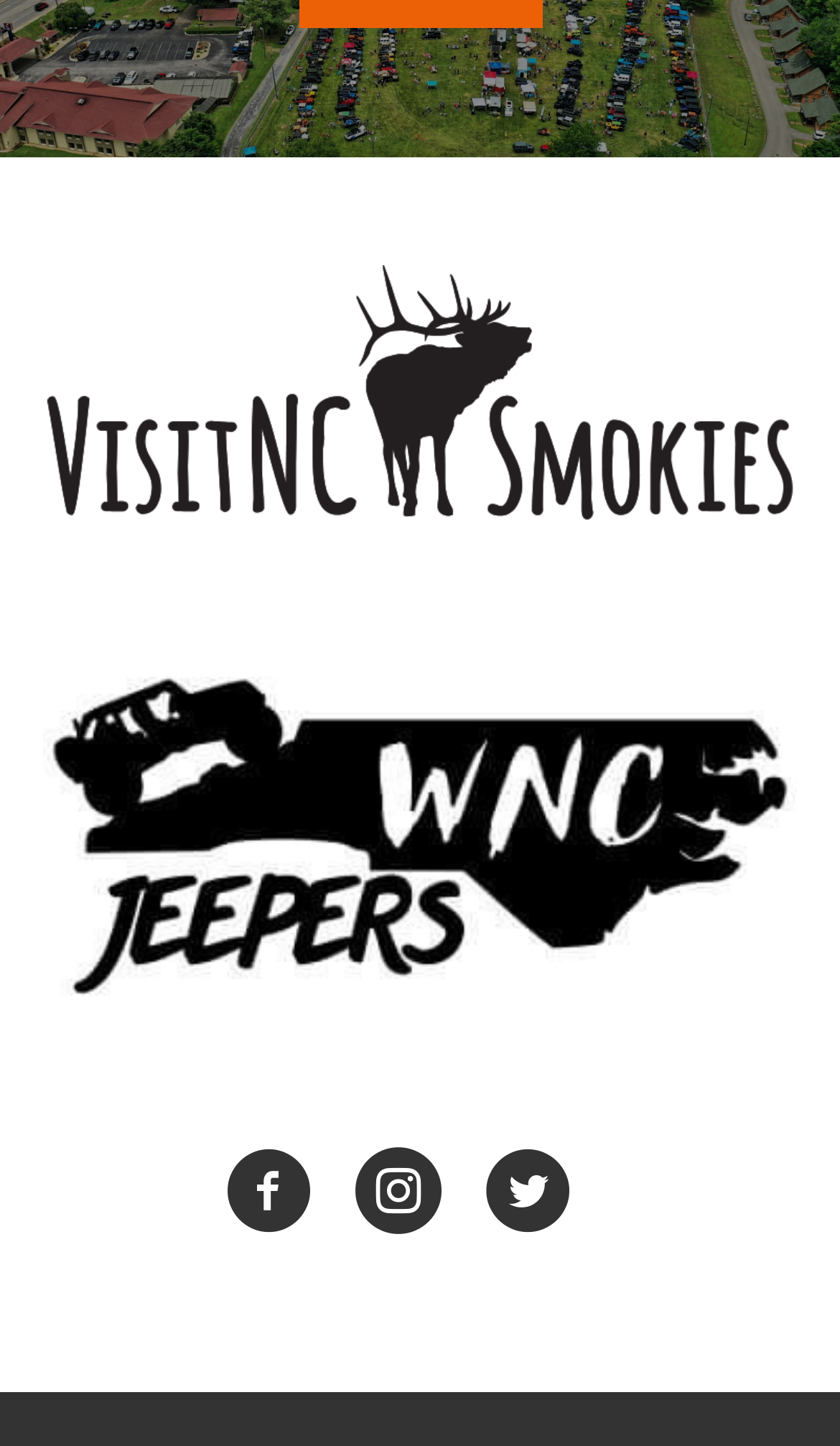Find the bounding box of the web element that fits this description: "alt="visitncsmokies-logo" title="visitncsmokies-logo"".

[0.051, 0.255, 0.949, 0.283]